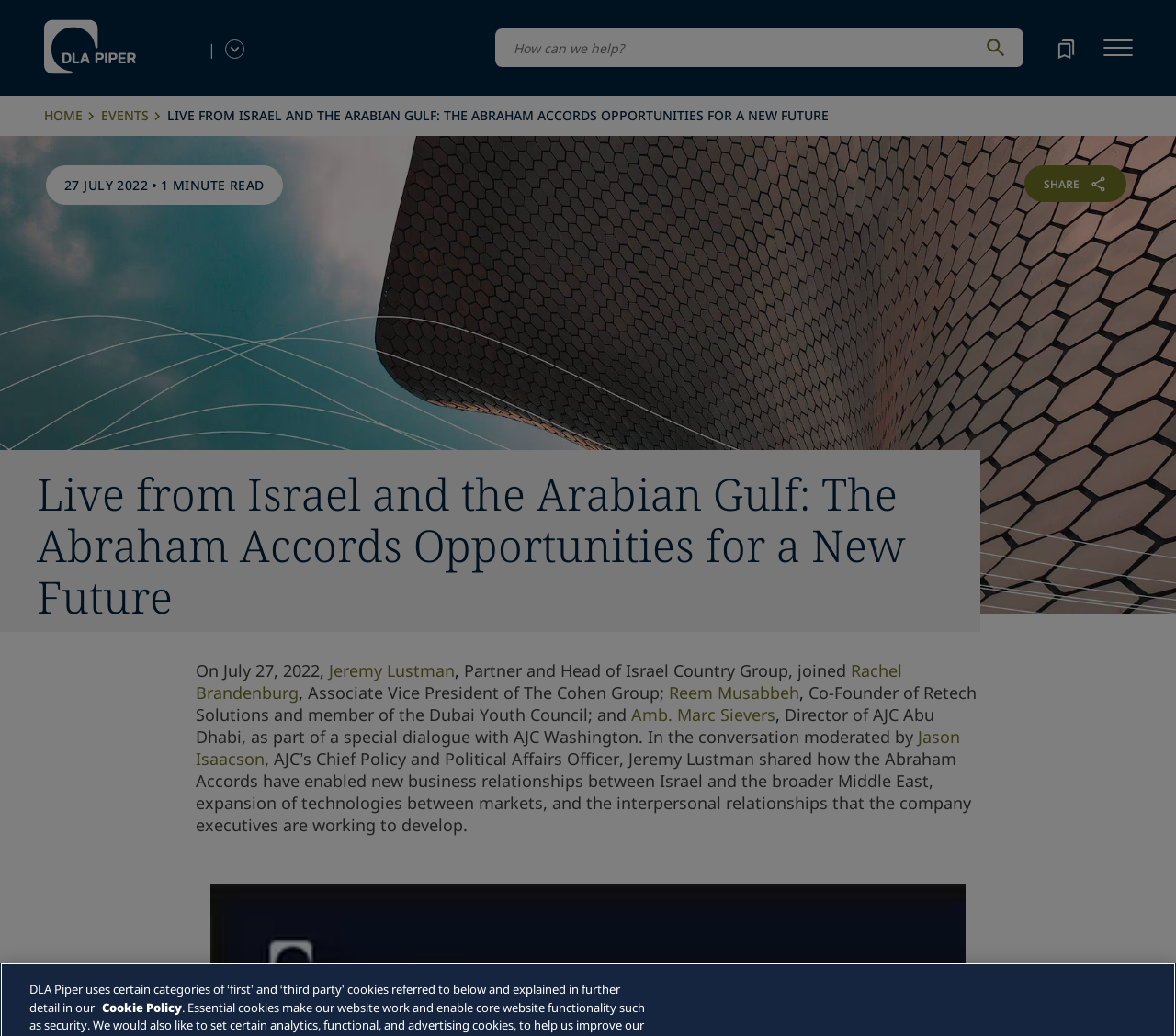Mark the bounding box of the element that matches the following description: "Amb. Marc Sievers".

[0.537, 0.679, 0.66, 0.7]